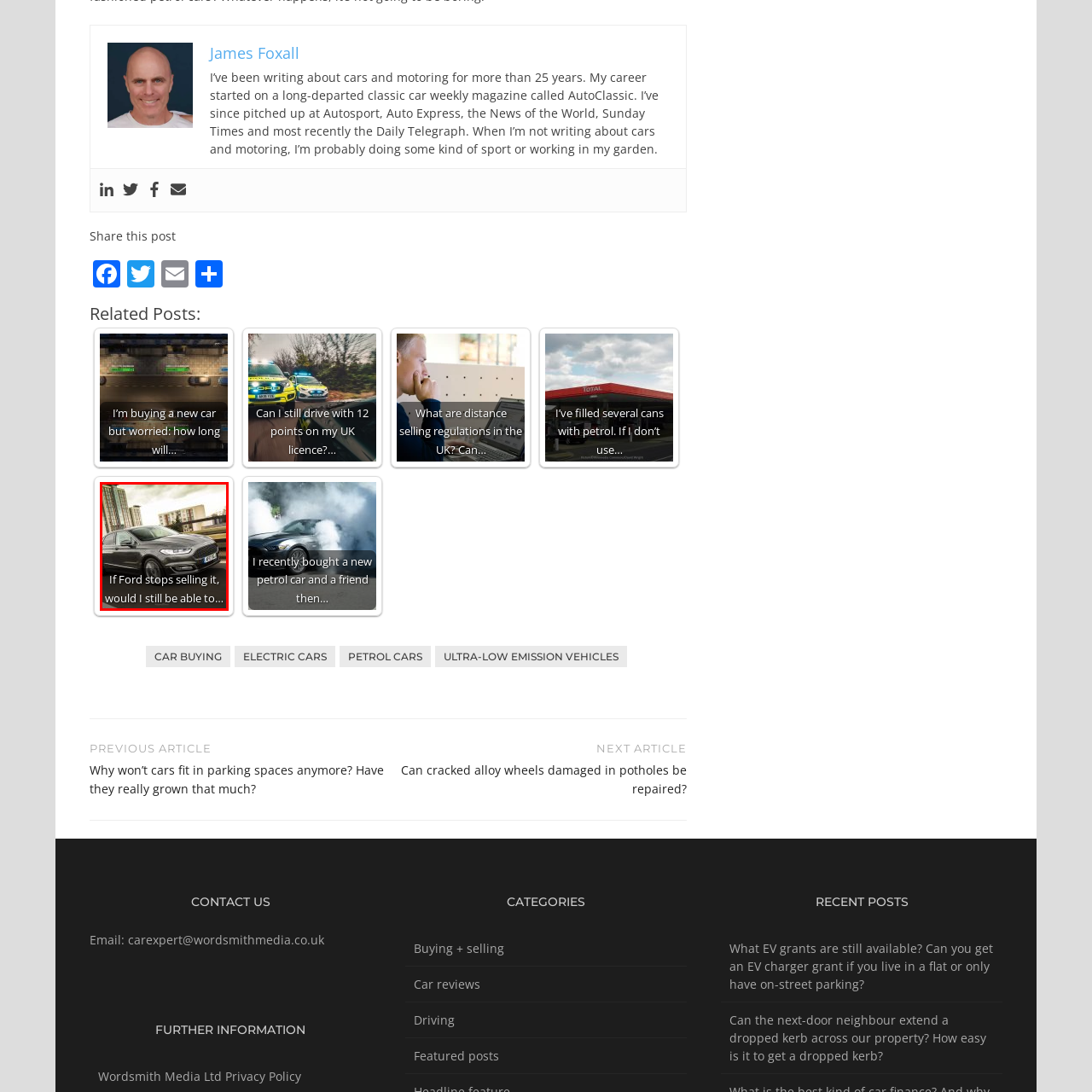What is the setting of the image?
Direct your attention to the image inside the red bounding box and provide a detailed explanation in your answer.

The image features a dynamic urban setting, which suggests movement and contemporary design, providing a fitting context for the showcased vehicle.